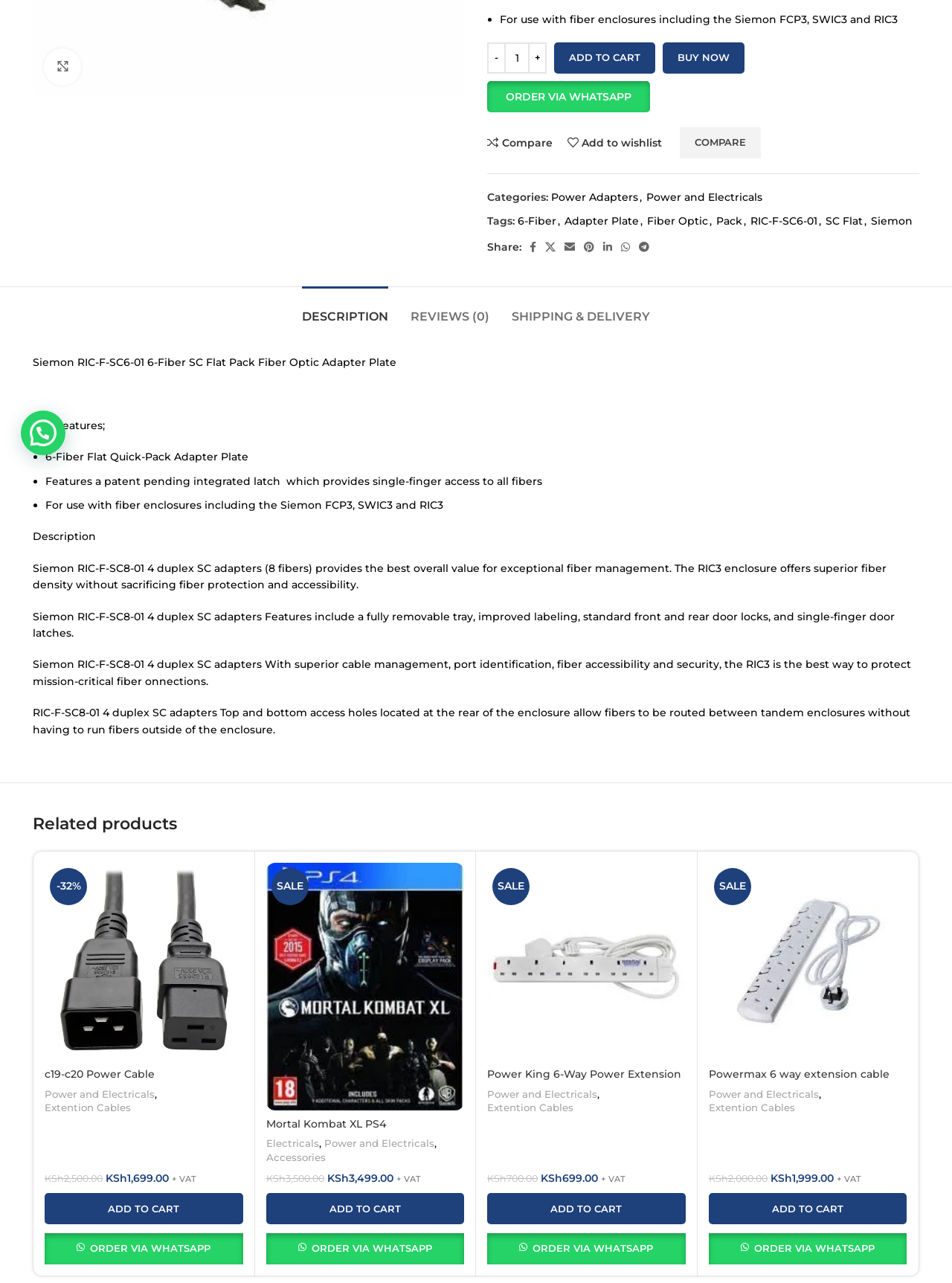Calculate the bounding box coordinates of the UI element given the description: "Featured".

None